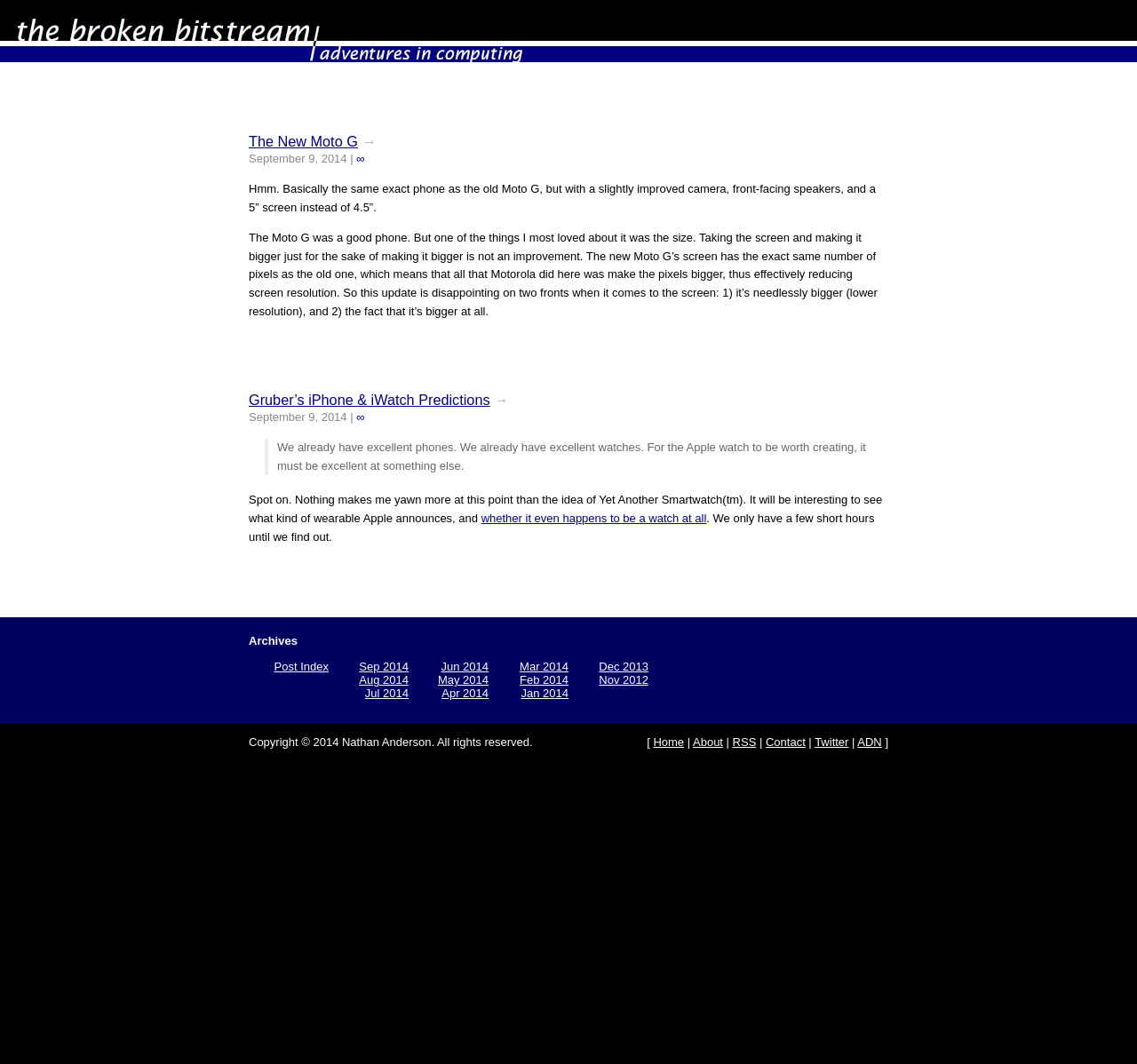Identify the bounding box coordinates for the region of the element that should be clicked to carry out the instruction: "Click the link to read about the new Moto G". The bounding box coordinates should be four float numbers between 0 and 1, i.e., [left, top, right, bottom].

[0.219, 0.125, 0.315, 0.14]